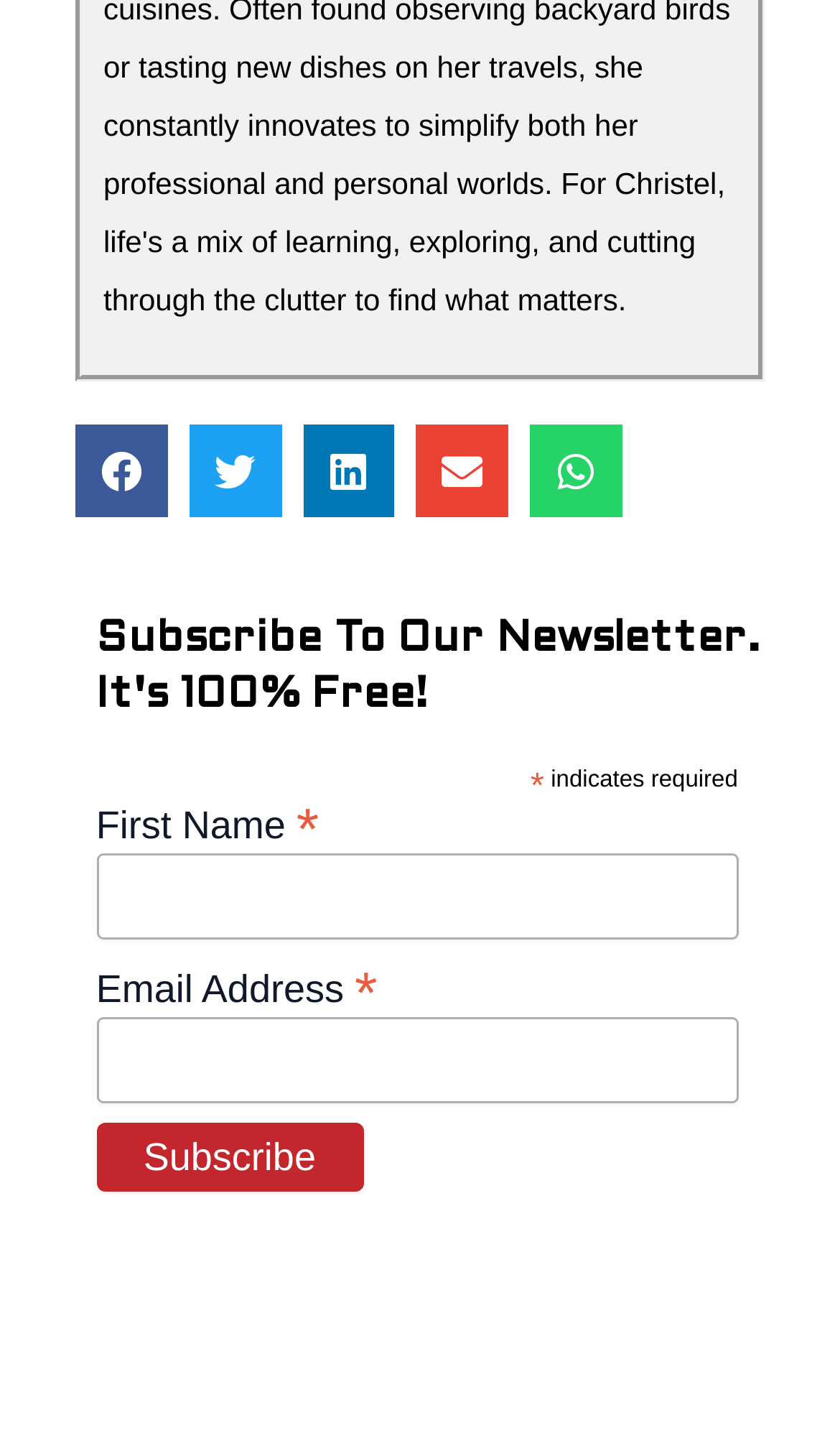Kindly determine the bounding box coordinates for the clickable area to achieve the given instruction: "Learn more about Mailchimp".

[0.114, 0.93, 0.884, 0.954]